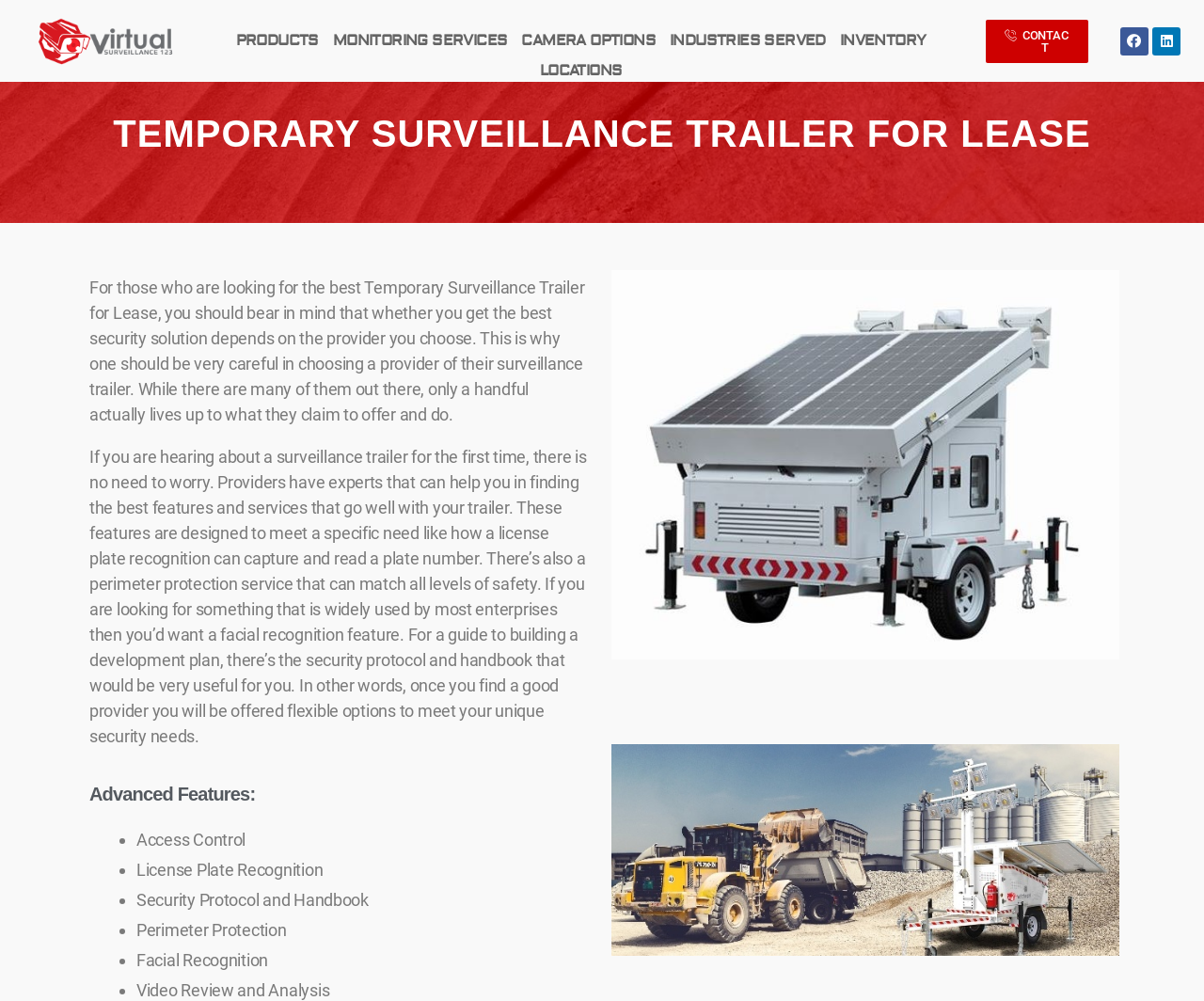Please identify the bounding box coordinates of the element that needs to be clicked to perform the following instruction: "Call the phone number".

None